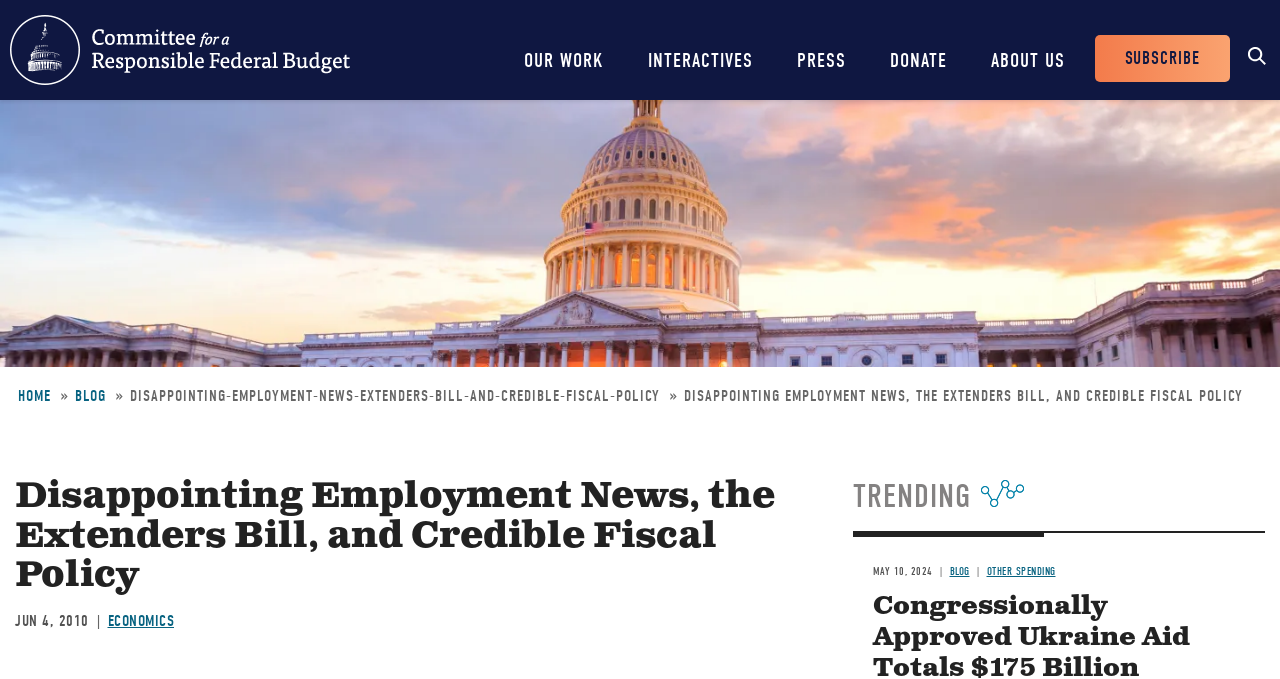Find the bounding box coordinates for the HTML element specified by: "About Us".

[0.759, 0.0, 0.848, 0.147]